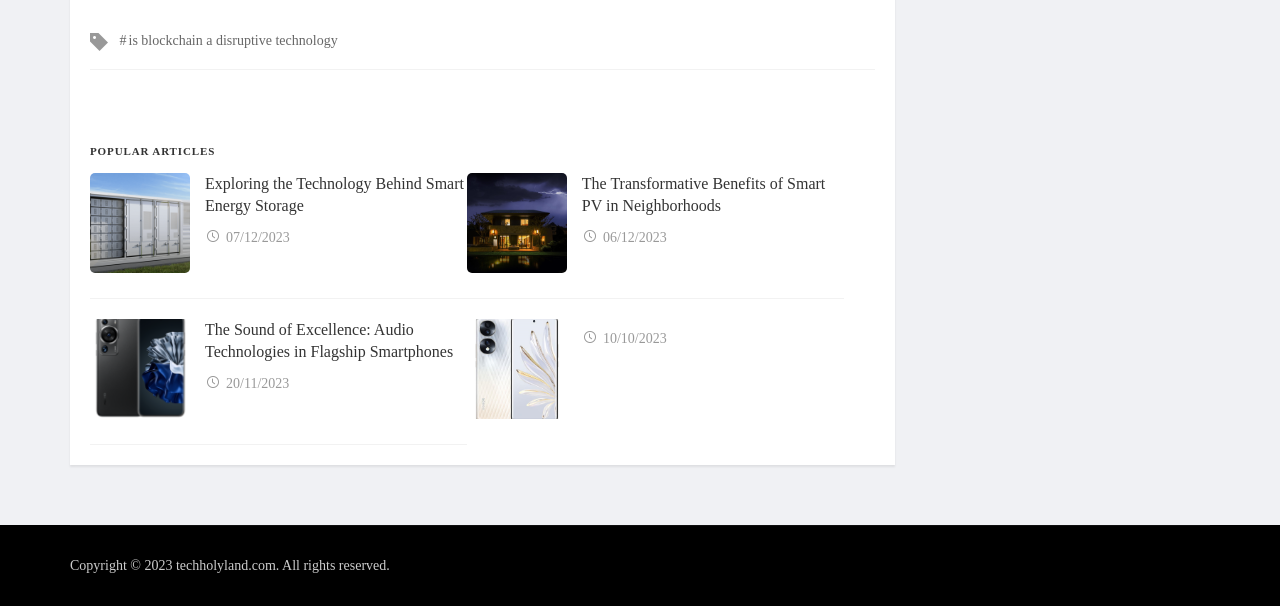Please give a short response to the question using one word or a phrase:
How many tags are mentioned in the footer?

1